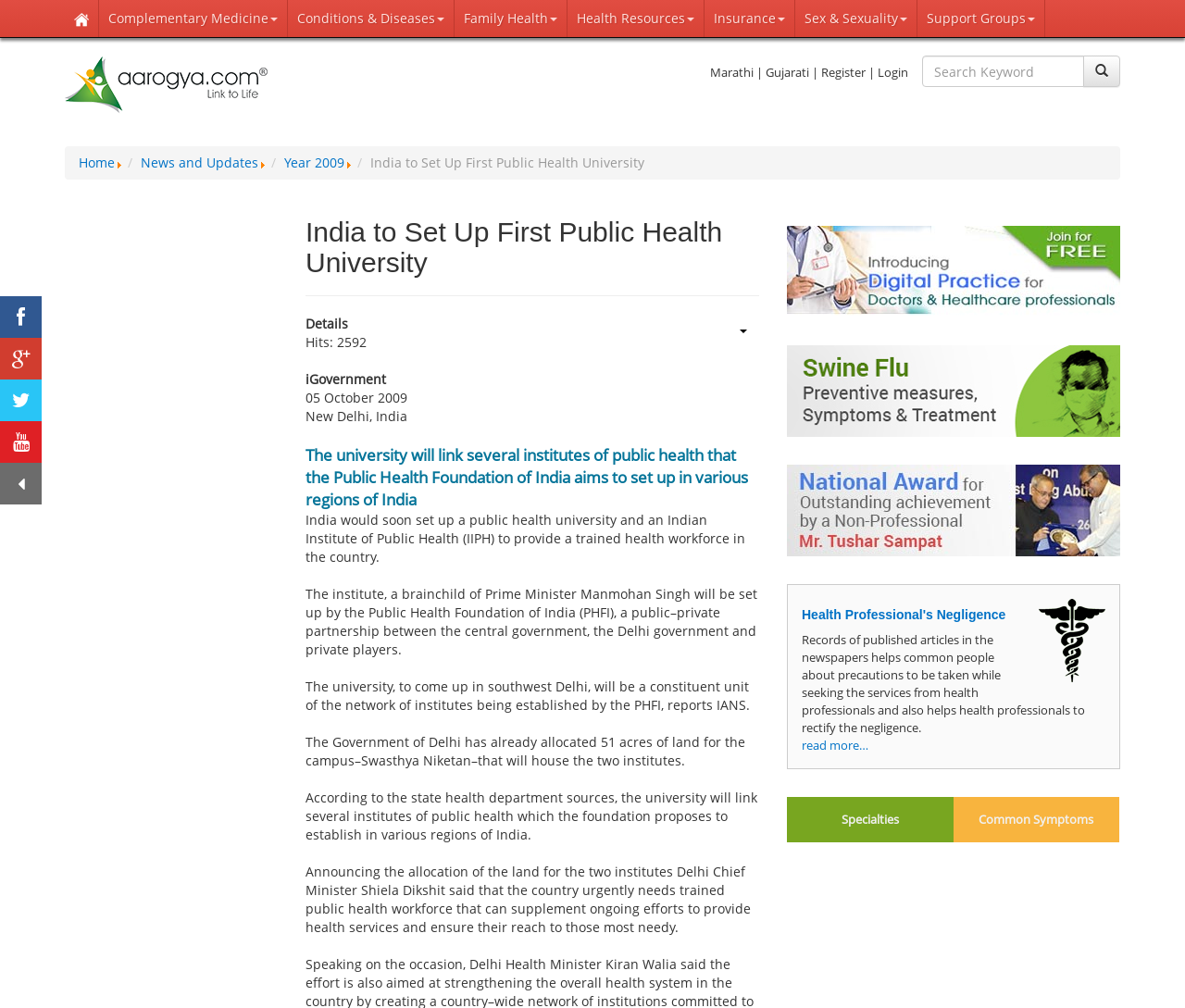Give a concise answer using only one word or phrase for this question:
What is the name of the Delhi Chief Minister who announced the allocation of land?

Shiela Dikshit